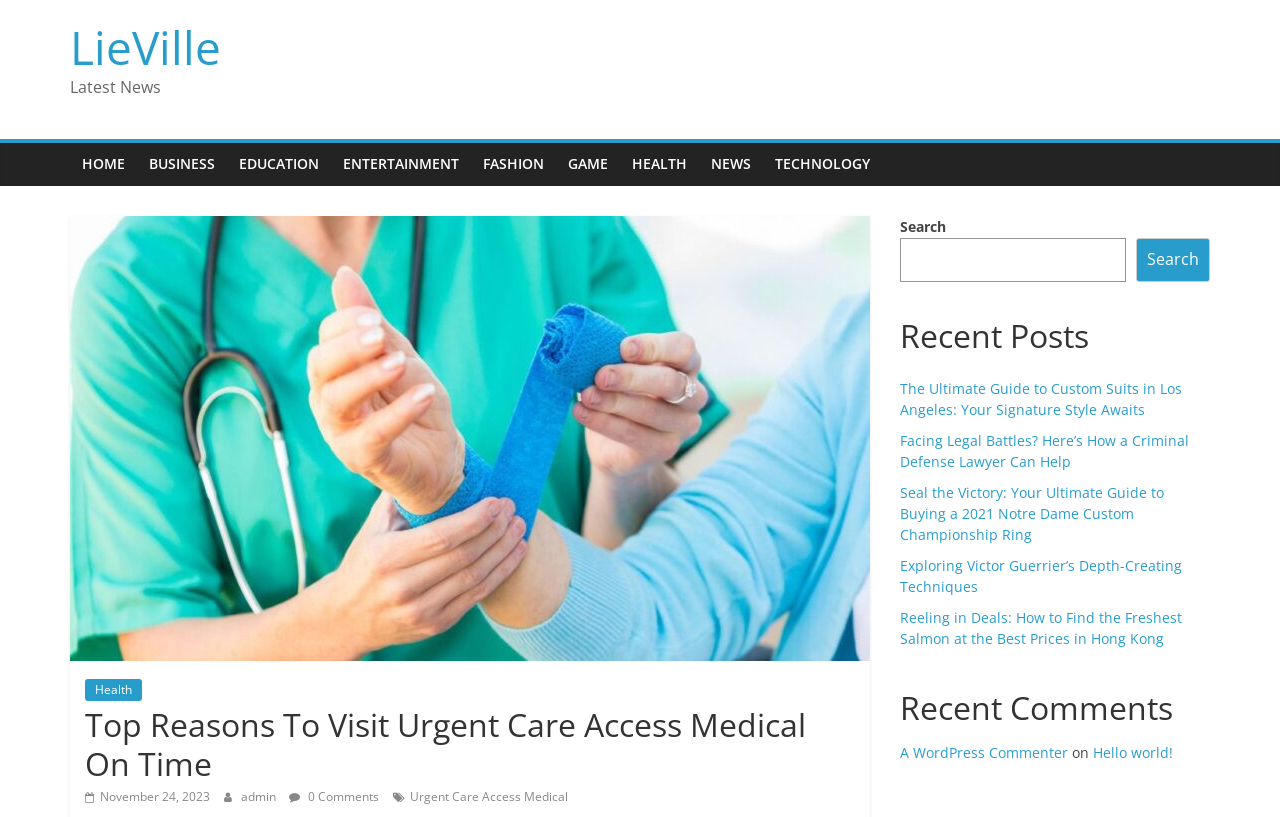Bounding box coordinates are to be given in the format (top-left x, top-left y, bottom-right x, bottom-right y). All values must be floating point numbers between 0 and 1. Provide the bounding box coordinate for the UI element described as: parent_node: Search name="s"

[0.703, 0.291, 0.88, 0.345]